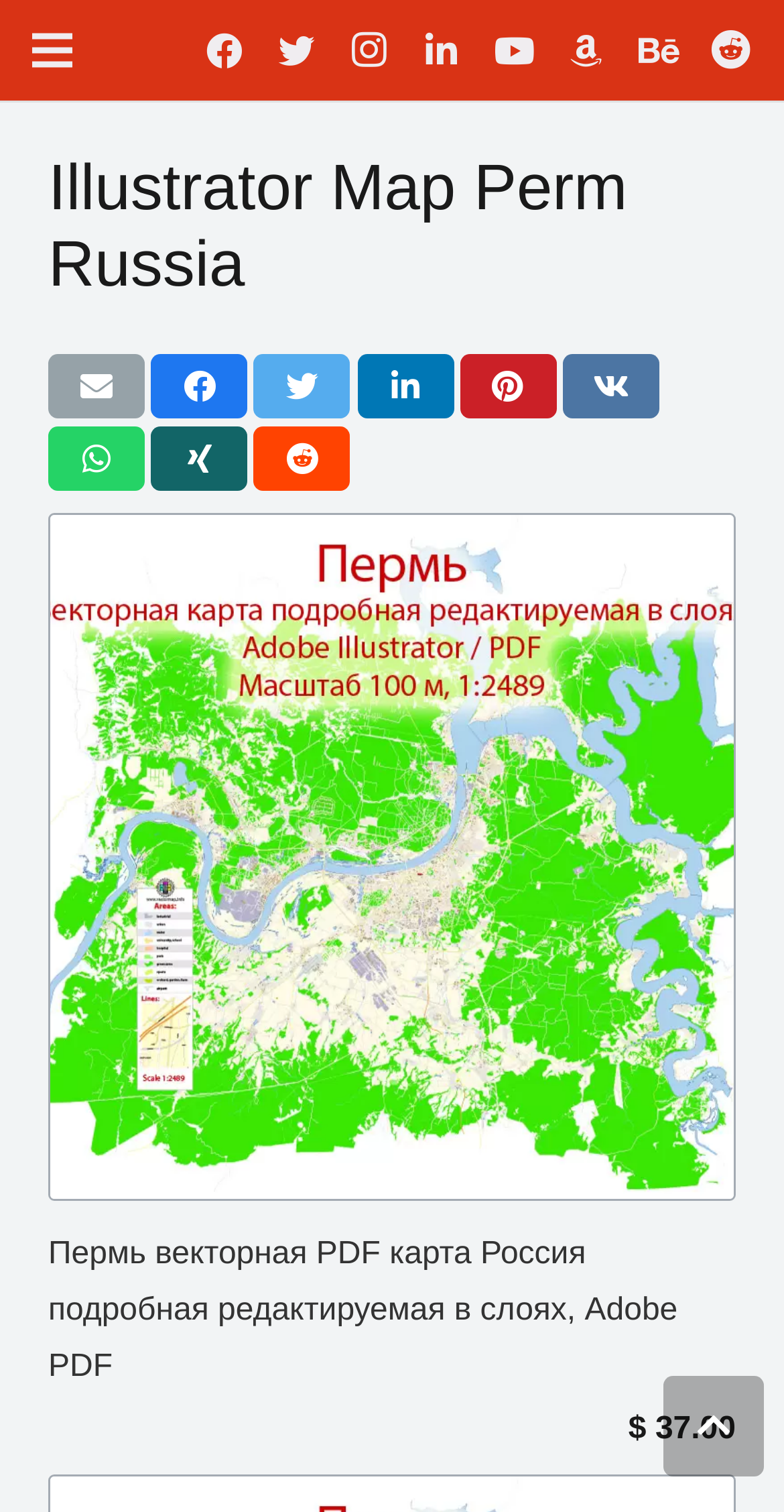Examine the image and give a thorough answer to the following question:
What is the name of the city shown on the map?

I inferred the name of the city from the heading 'Illustrator Map Perm Russia' and the context of the webpage.